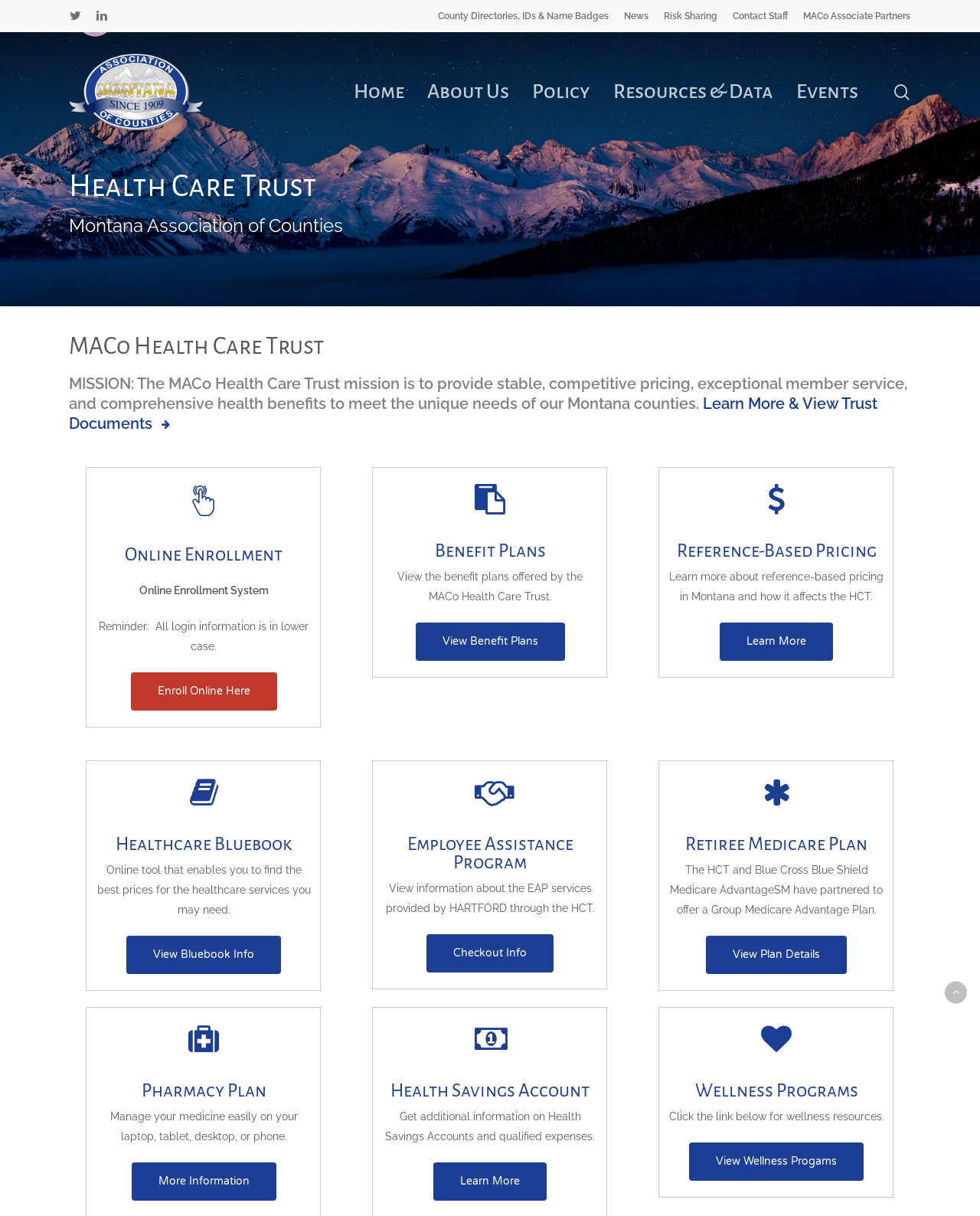What is the name of the online tool that enables finding the best prices for healthcare services?
Examine the screenshot and reply with a single word or phrase.

Healthcare Bluebook